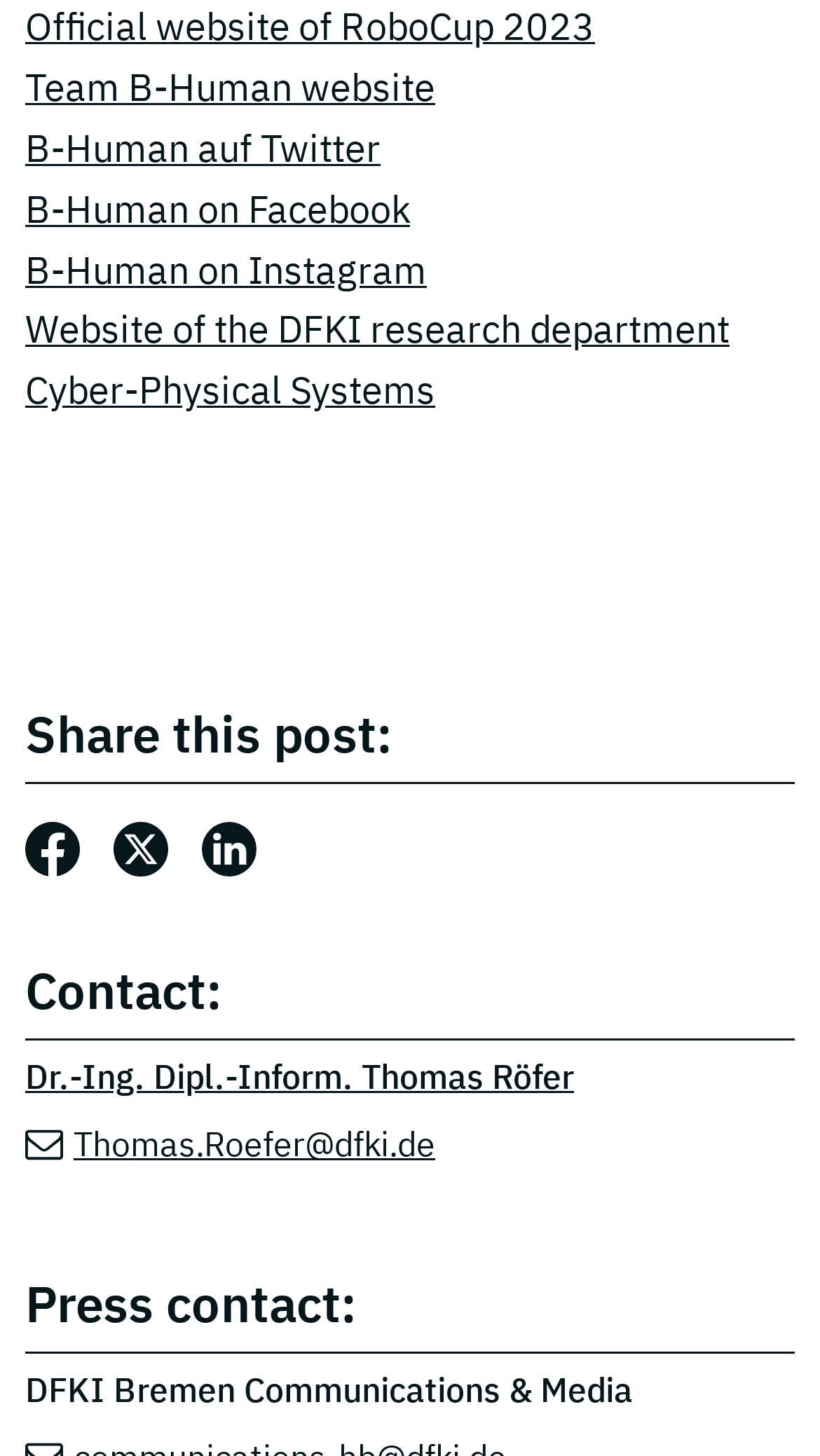Please find the bounding box coordinates of the section that needs to be clicked to achieve this instruction: "Check B-Human's Twitter page".

[0.031, 0.085, 0.464, 0.118]